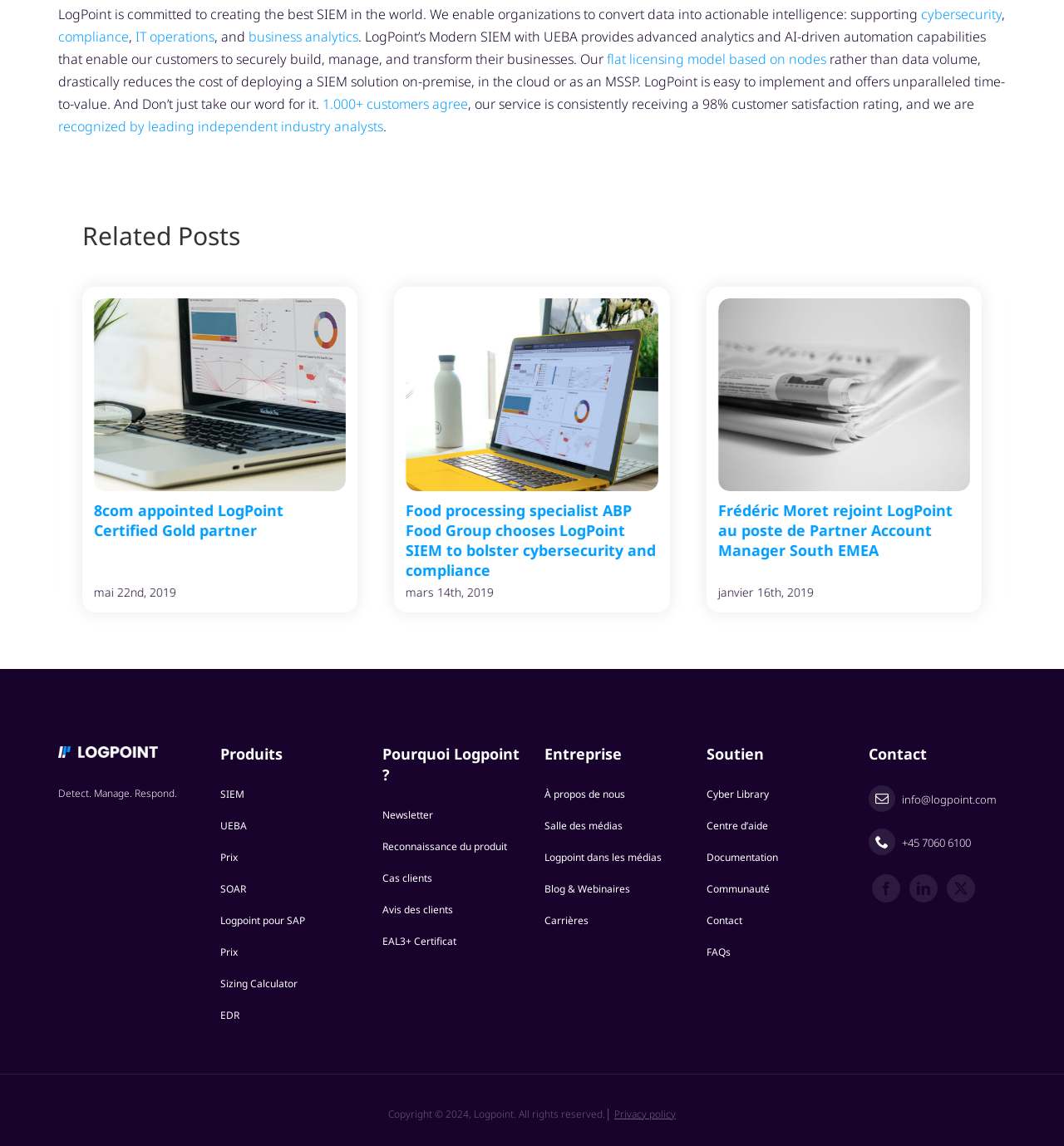Locate the bounding box coordinates of the clickable part needed for the task: "Check the 'Copyright' information".

[0.365, 0.966, 0.577, 0.978]